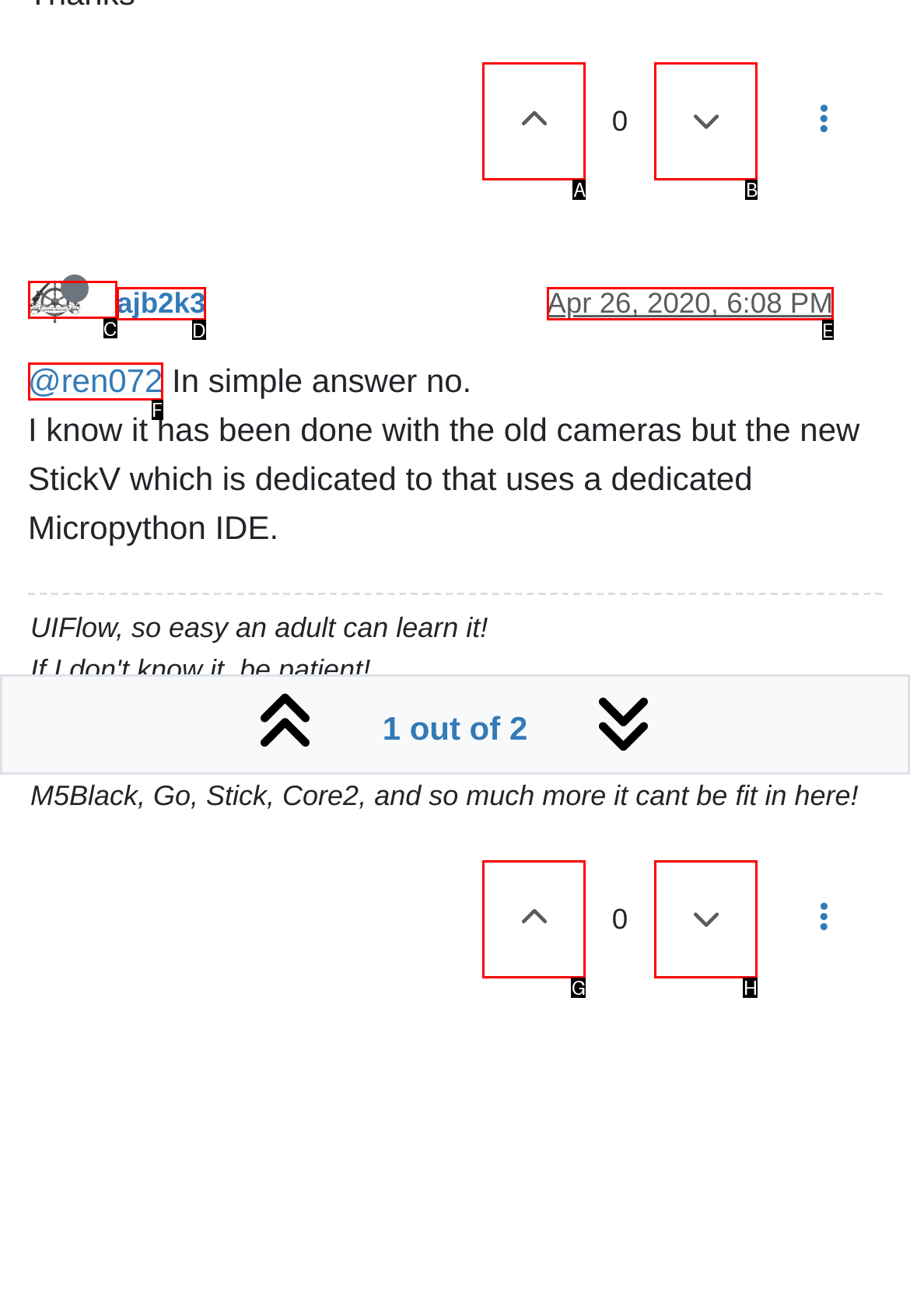Given the description: parent_node: 0, identify the matching option. Answer with the corresponding letter.

A